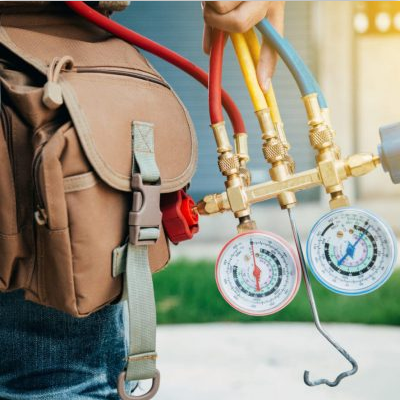Detail all significant aspects of the image you see.

The image depicts a close-up of an HVAC technician’s tools, specifically showcasing a manifold gauge set used for servicing heating and cooling systems. The technician, wearing a casual outfit, is holding the gauge set, which consists of two pressure gauges with colored hoses: red and blue, indicating high and low pressure respectively. The brass manifold connects the gauges to the hoses, which are typically utilized for checking refrigerant levels and troubleshooting HVAC systems. In the background, a partially blurred environment suggests a residential or commercial setting, highlighting the technician's role in maintaining efficient and properly functioning HVAC equipment. This visual emphasizes the importance of regular maintenance, echoing the message that well-maintained systems can operate more efficiently and extend their lifespan.